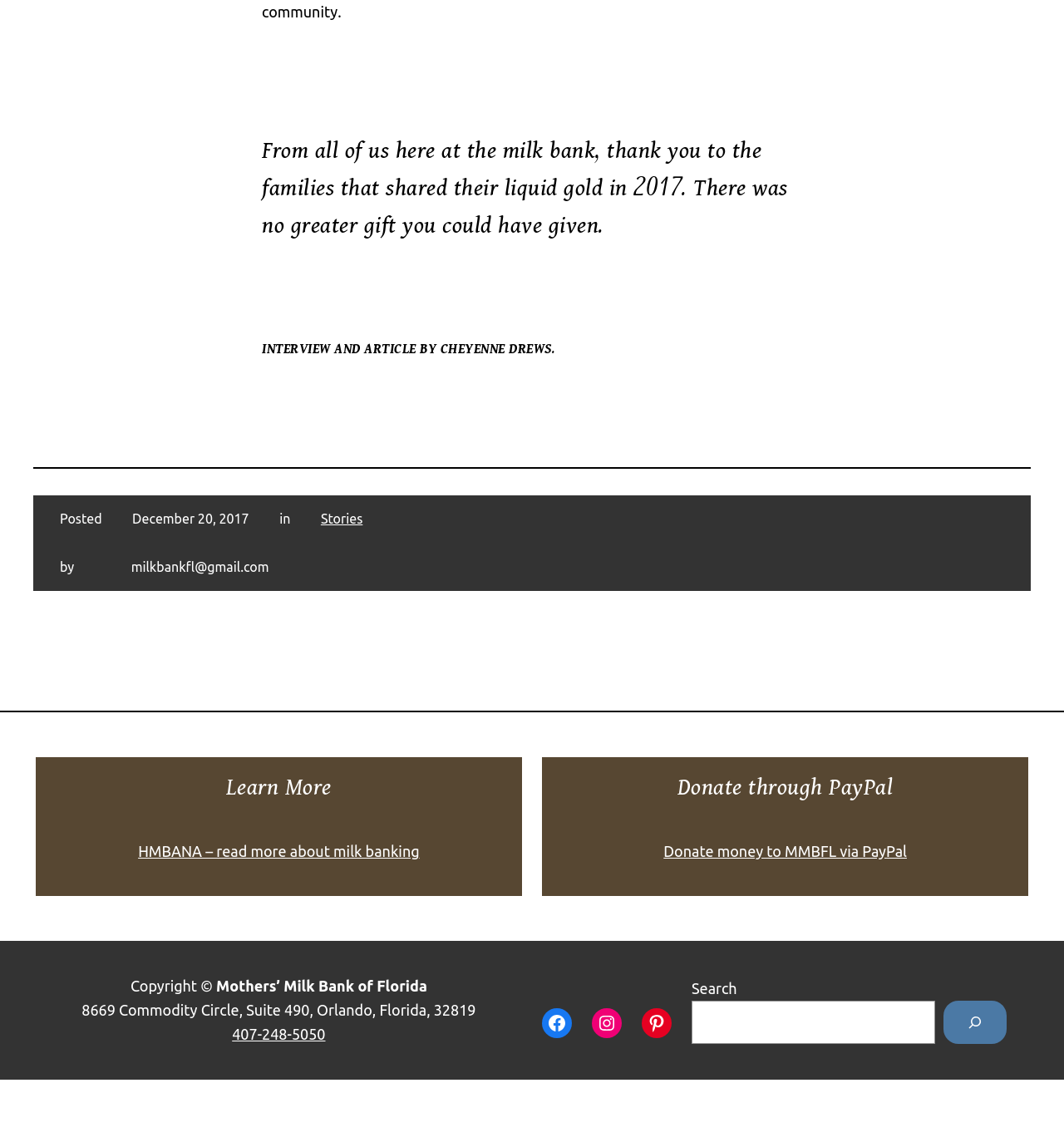What is the organization thanking families for?
Based on the image, give a one-word or short phrase answer.

liquid gold